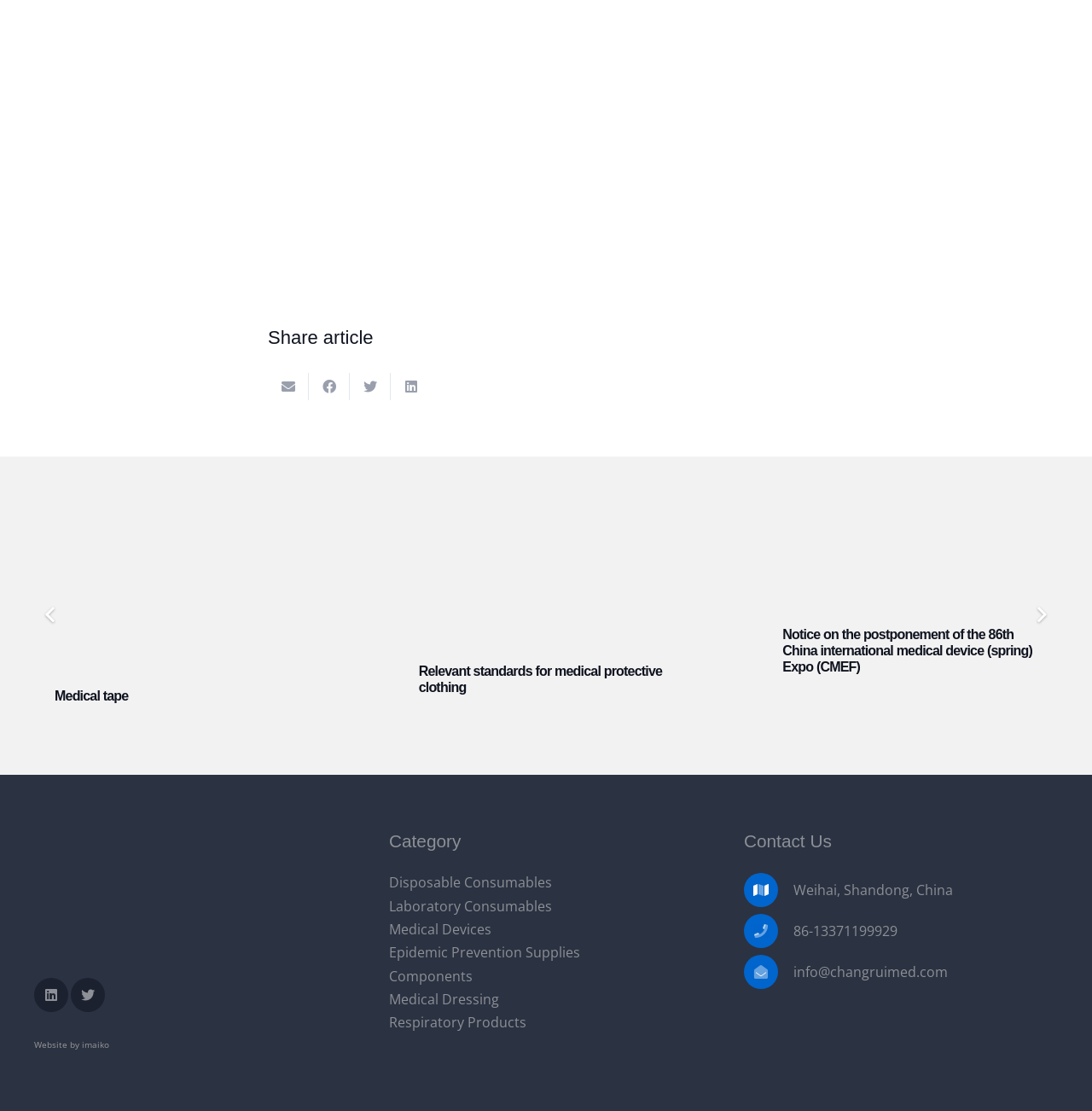Locate the UI element described by aria-label="Tweet this" title="Tweet this" and provide its bounding box coordinates. Use the format (top-left x, top-left y, bottom-right x, bottom-right y) with all values as floating point numbers between 0 and 1.

[0.32, 0.336, 0.358, 0.36]